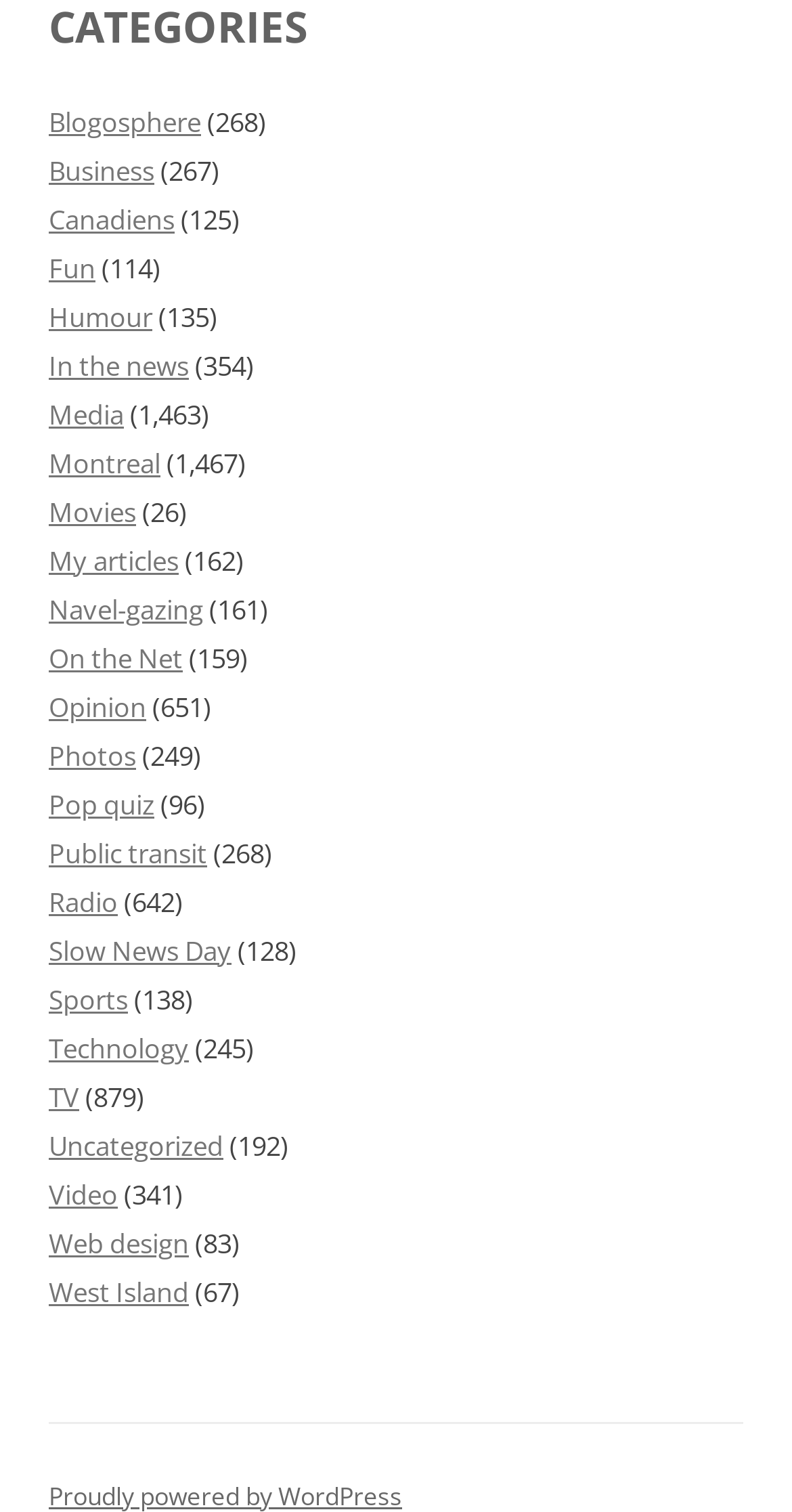Answer the question briefly using a single word or phrase: 
How many categories start with the letter 'M'?

2